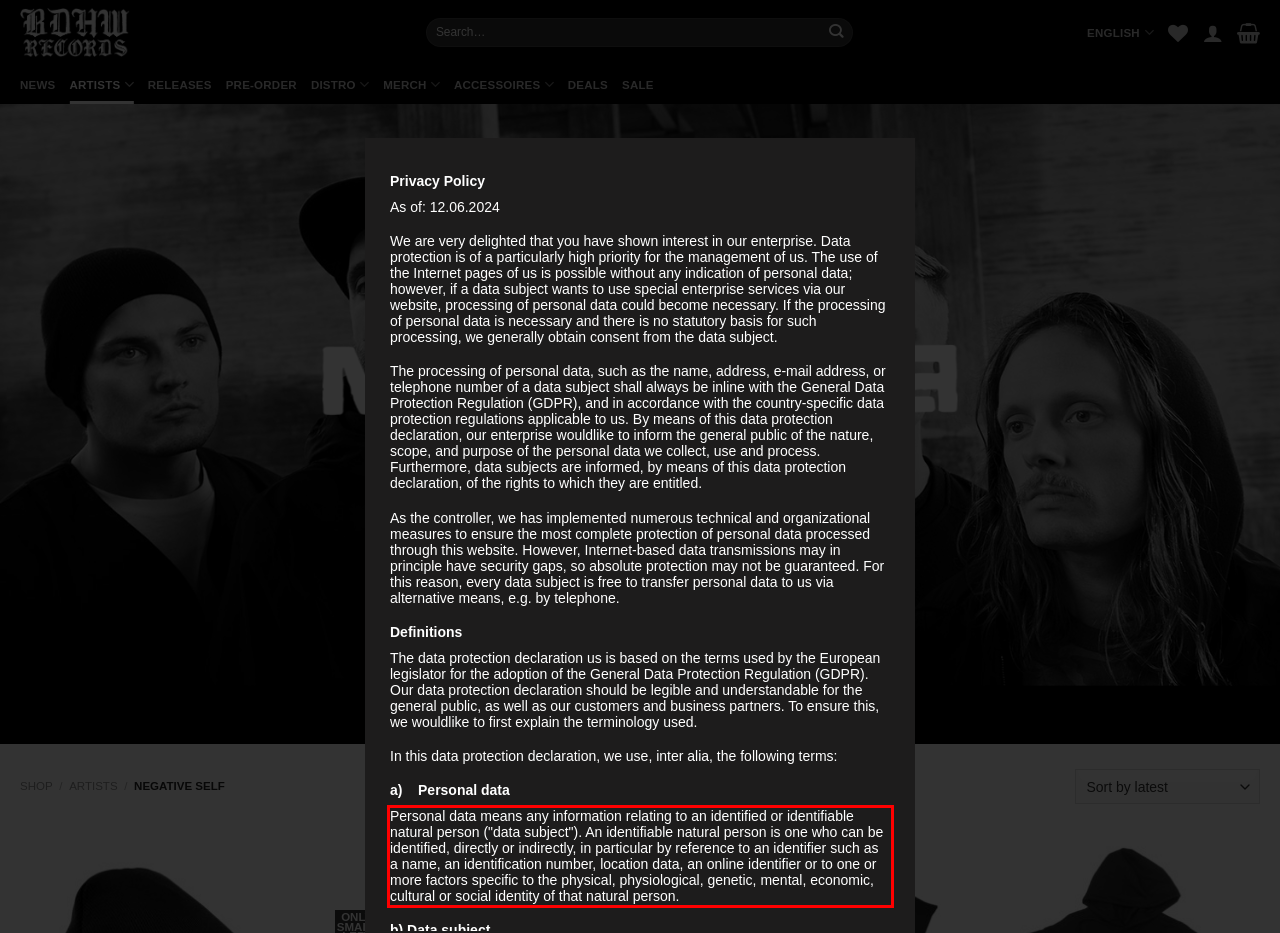Observe the screenshot of the webpage, locate the red bounding box, and extract the text content within it.

Personal data means any information relating to an identified or identifiable natural person ("data subject"). An identifiable natural person is one who can be identified, directly or indirectly, in particular by reference to an identifier such as a name, an identification number, location data, an online identifier or to one or more factors specific to the physical, physiological, genetic, mental, economic, cultural or social identity of that natural person.